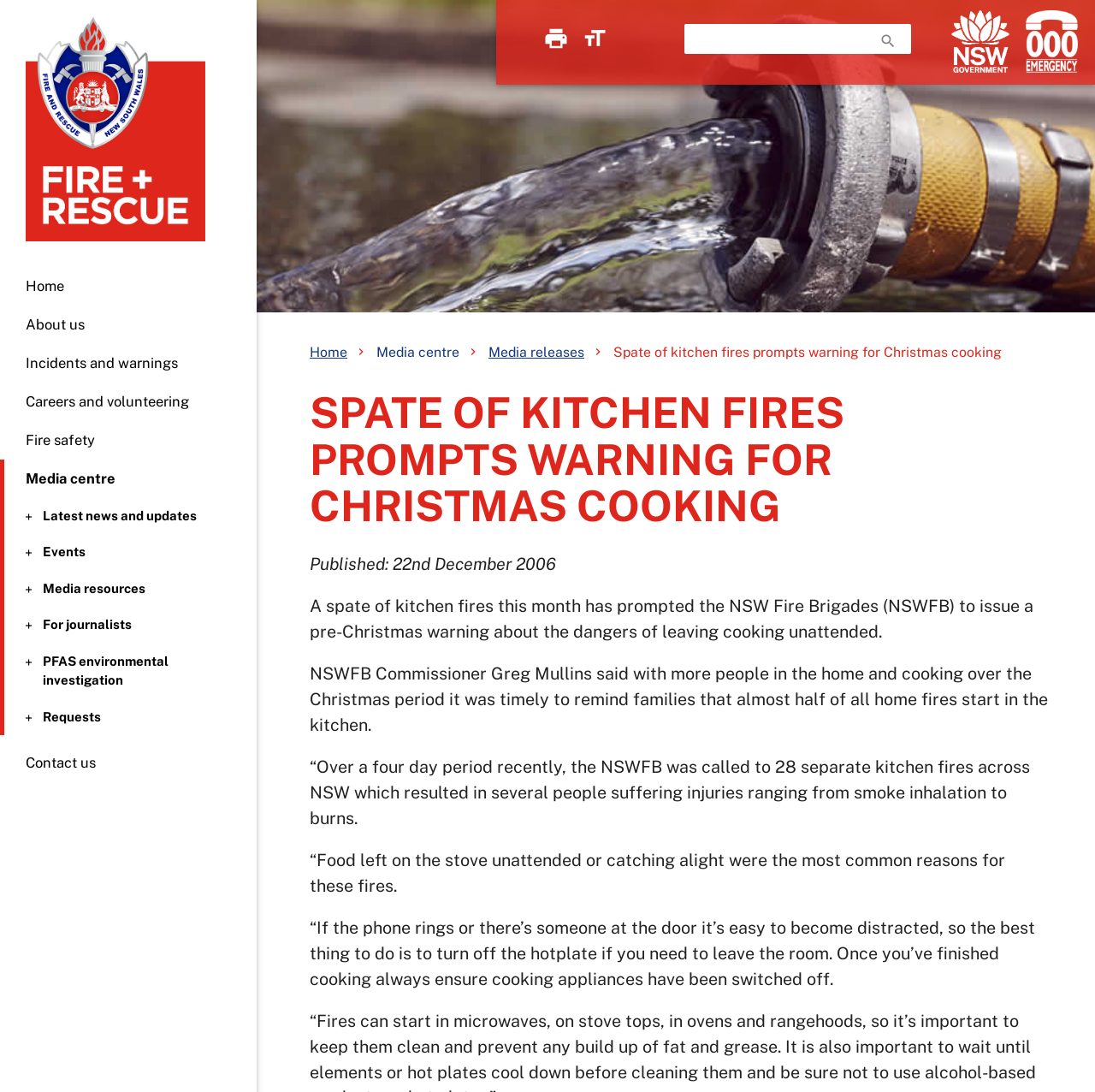Please reply to the following question with a single word or a short phrase:
What is the recommended action when leaving the room while cooking?

Turn off the hotplate